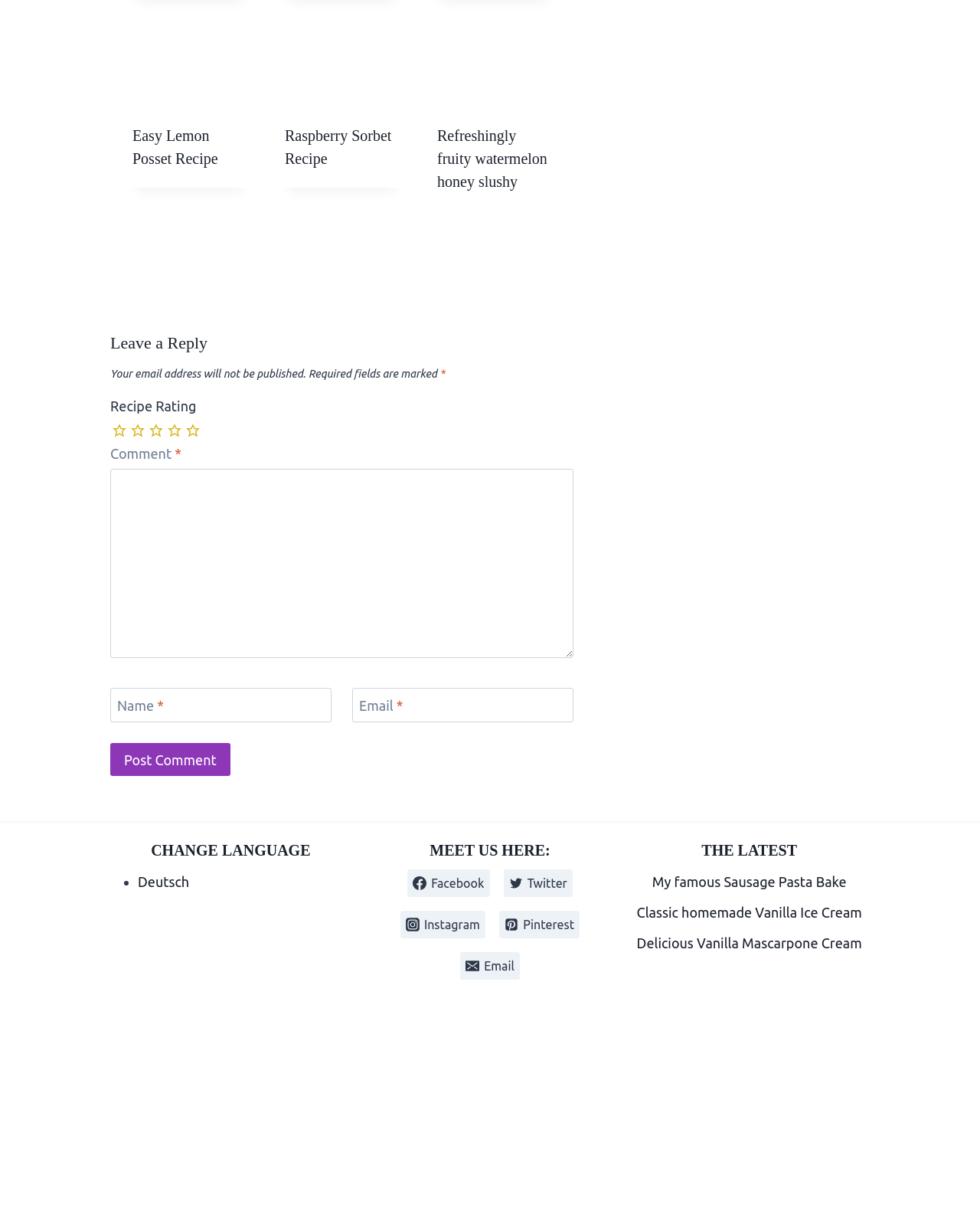Carefully observe the image and respond to the question with a detailed answer:
What is the purpose of the 'Leave a Reply' section?

The 'Leave a Reply' section is located at the bottom of the webpage, and it contains a text box to enter a comment, a name field, an email field, and a 'Post Comment' button. This suggests that the purpose of this section is to allow users to leave a comment or feedback on the recipe.